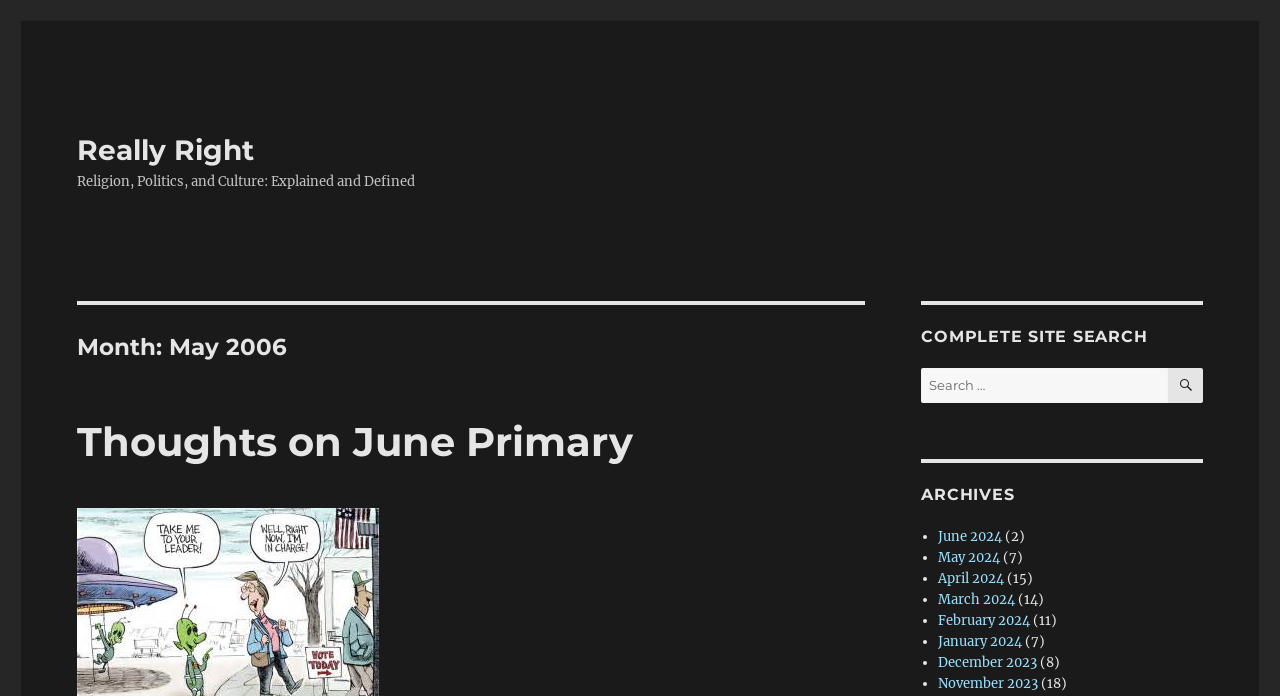Predict the bounding box of the UI element based on this description: "Search".

[0.912, 0.529, 0.94, 0.579]